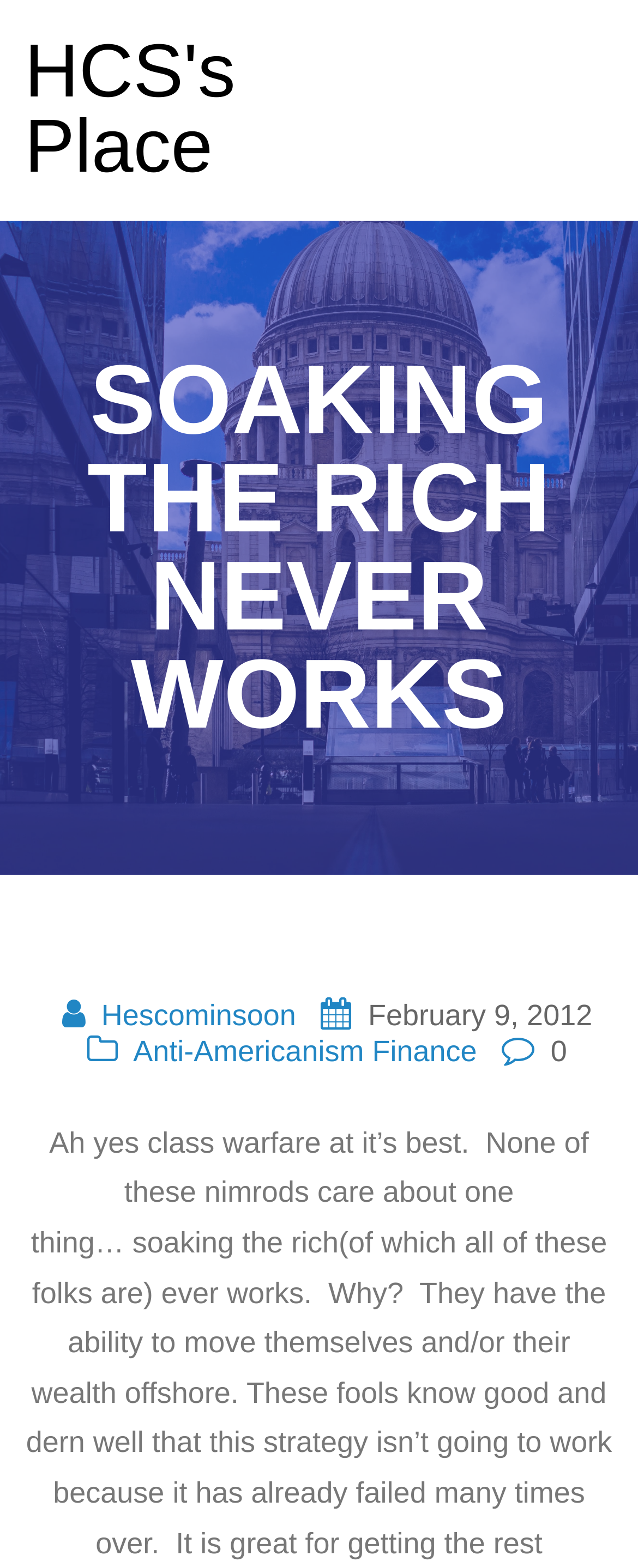Detail the webpage's structure and highlights in your description.

The webpage is titled "Soaking the Rich Never Works – HCS's Place" and has a prominent heading "SOAKING THE RICH NEVER WORKS" at the top center of the page. 

Below the title, there are two links side by side, with "HCS's Place" on the left and an empty link on the right, taking up almost the entire width of the page. 

Further down, there is a section with several links and a piece of static text. The static text "February 9, 2012" is located at the top right of this section. Below the static text, there are three links arranged vertically: "Hescominsoon" at the top, "Anti-Americanism" in the middle, and "Finance" at the bottom.